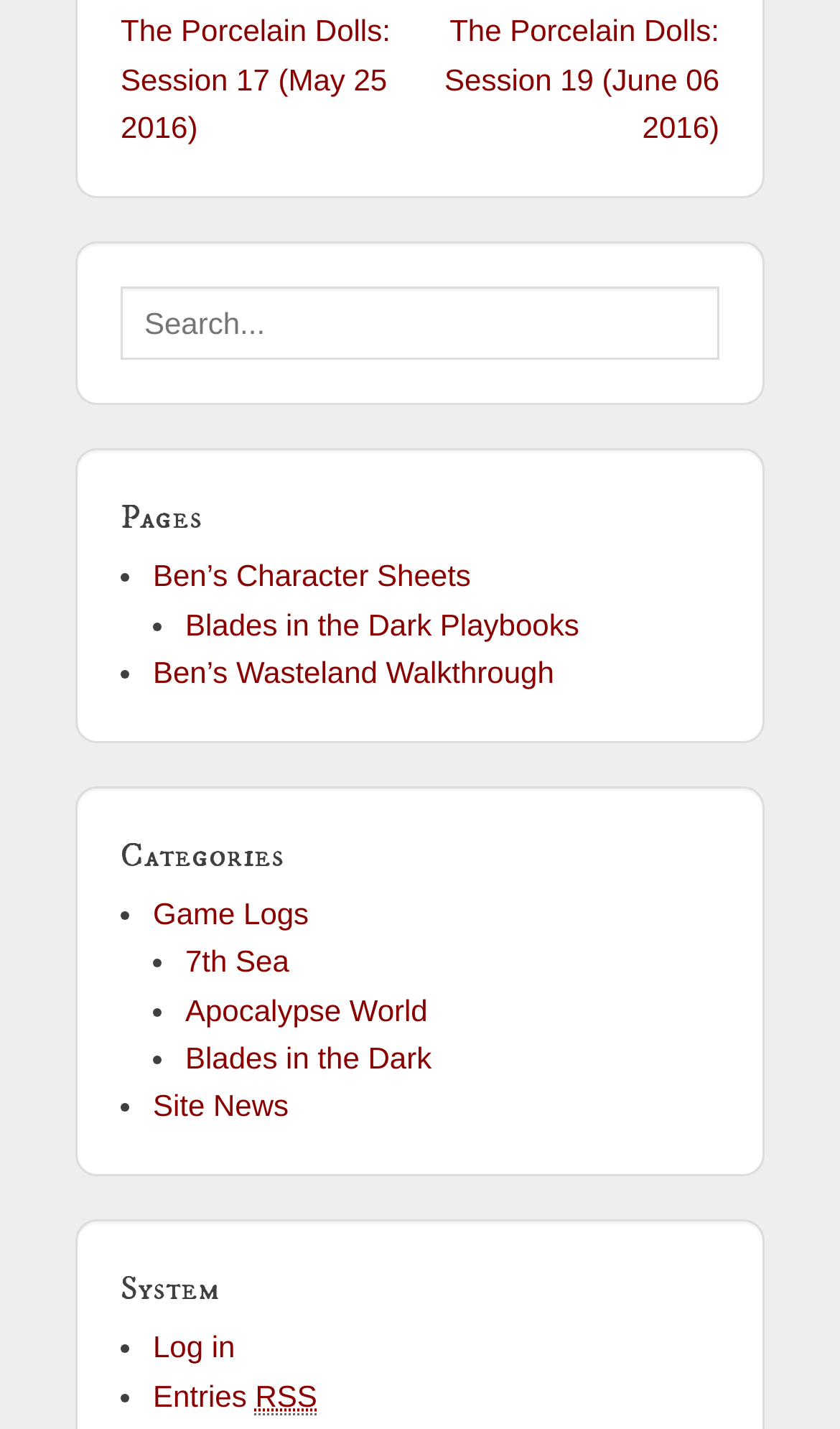What is the purpose of the search box?
Refer to the image and give a detailed response to the question.

The search box is located at the top of the webpage with the label 'Search for:', which suggests that it is used to search for content on the website.